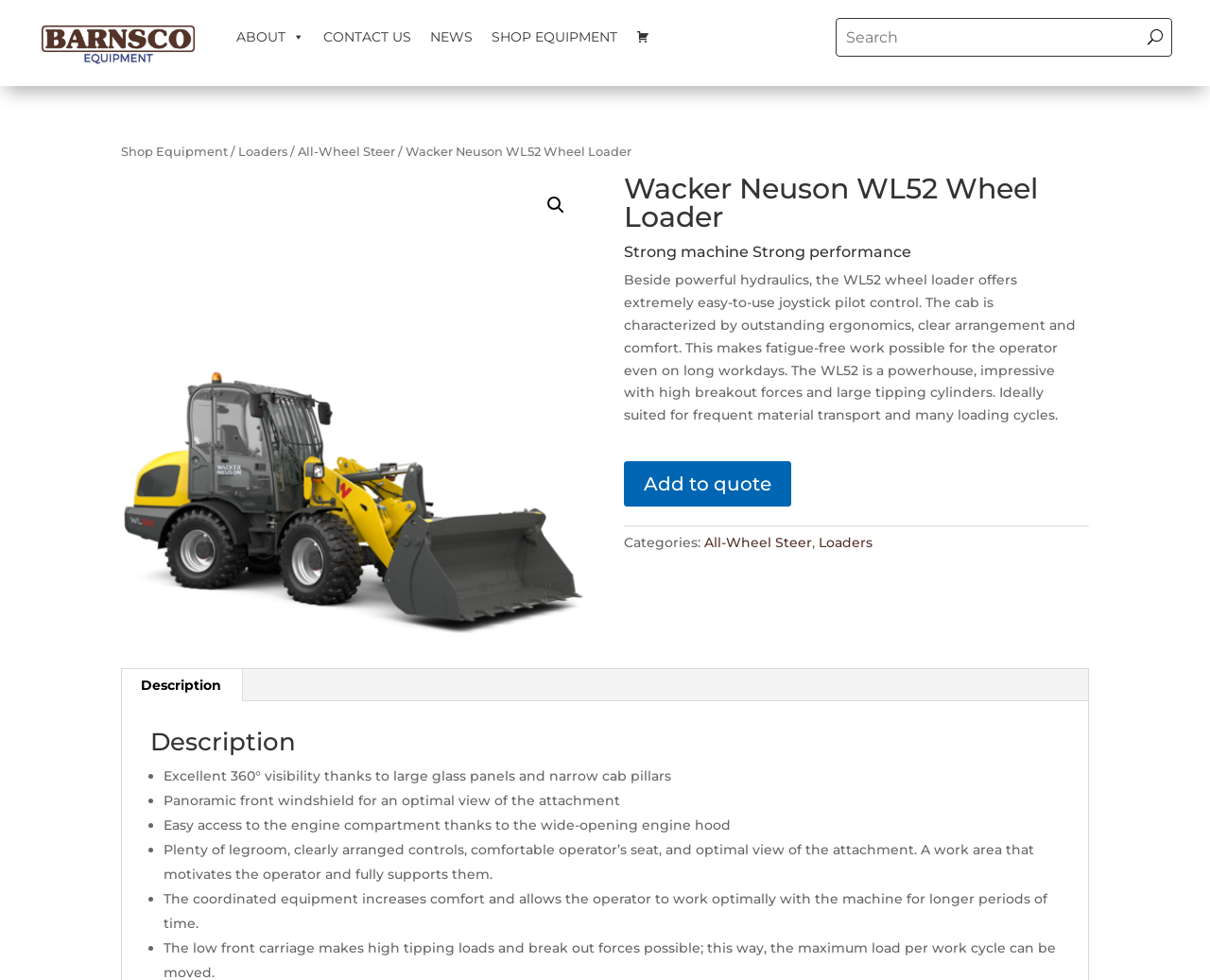Please find the bounding box coordinates for the clickable element needed to perform this instruction: "View news".

[0.348, 0.018, 0.398, 0.057]